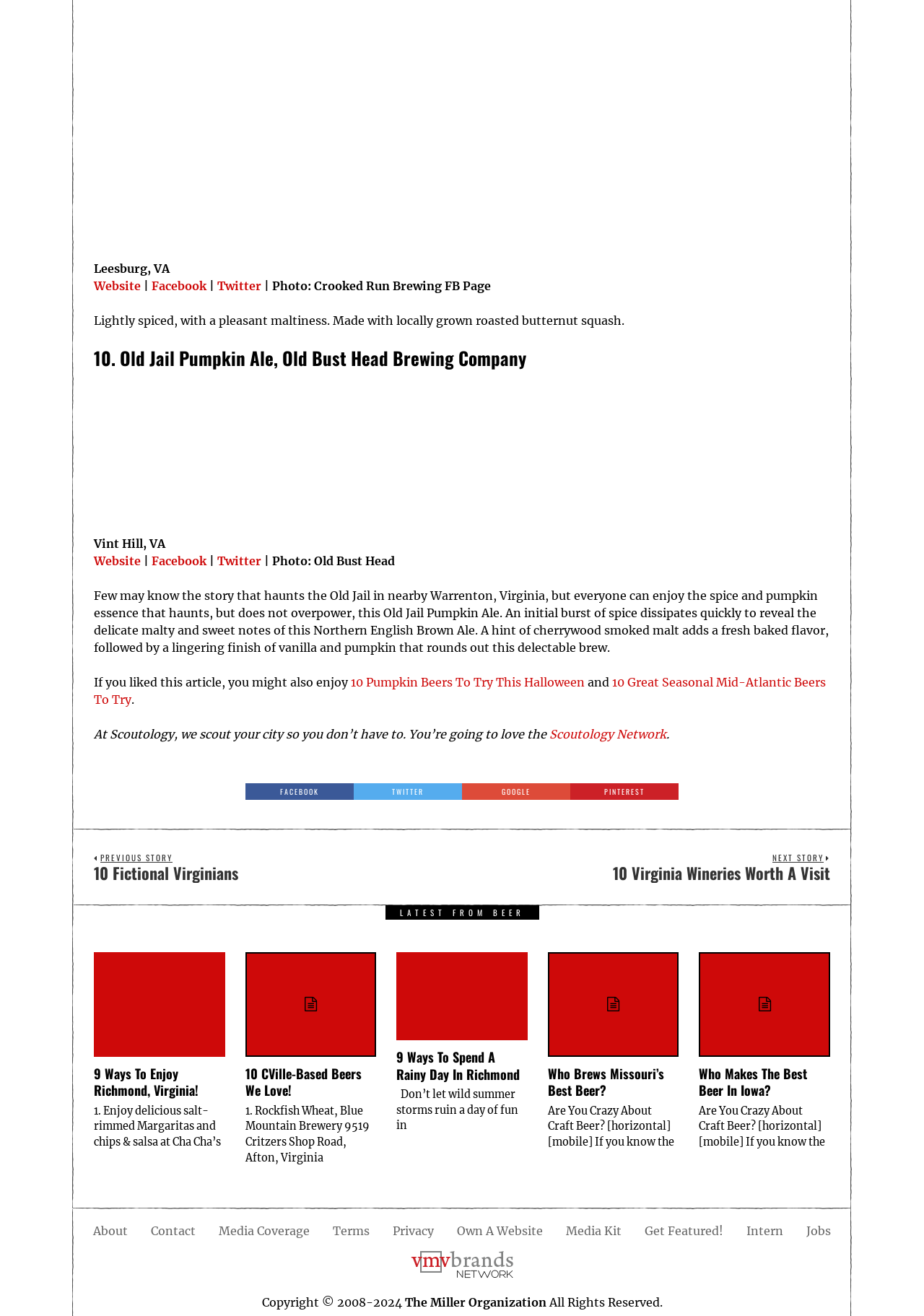How many navigation links are at the top?
Refer to the image and give a detailed answer to the query.

I looked at the top of the webpage and found one navigation link, which is 'Posts'.